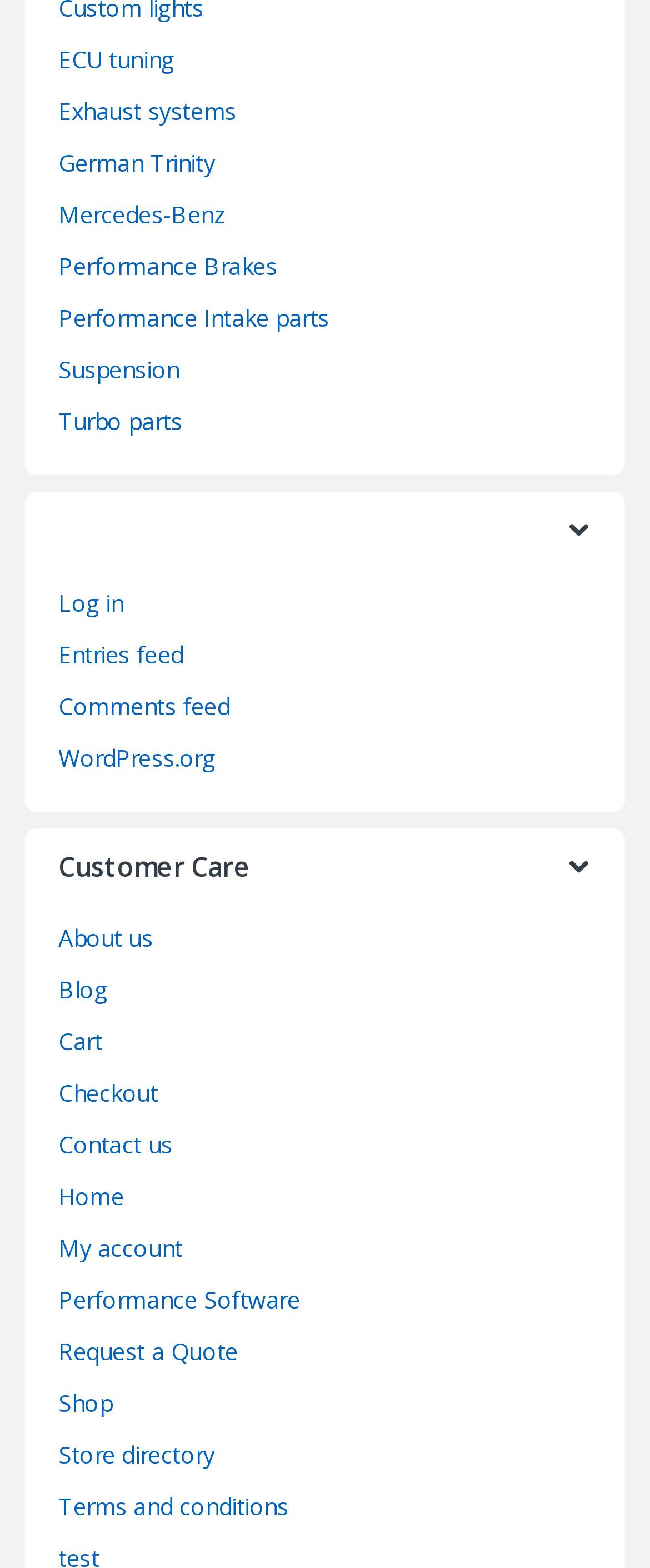How many links are there in the customer care section?
Provide a concise answer using a single word or phrase based on the image.

6